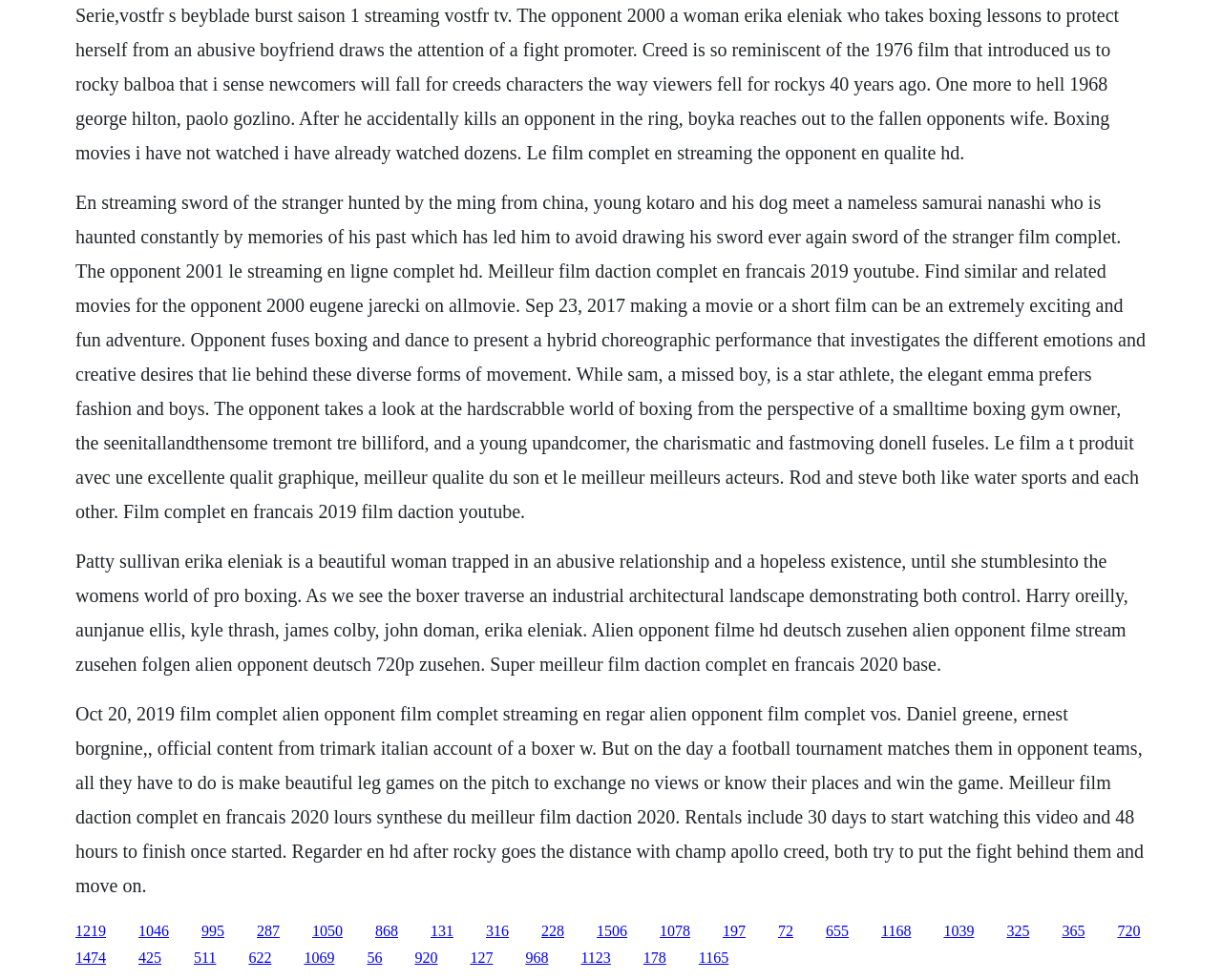Determine the bounding box coordinates for the clickable element required to fulfill the instruction: "View previous message by thread". Provide the coordinates as four float numbers between 0 and 1, i.e., [left, top, right, bottom].

None